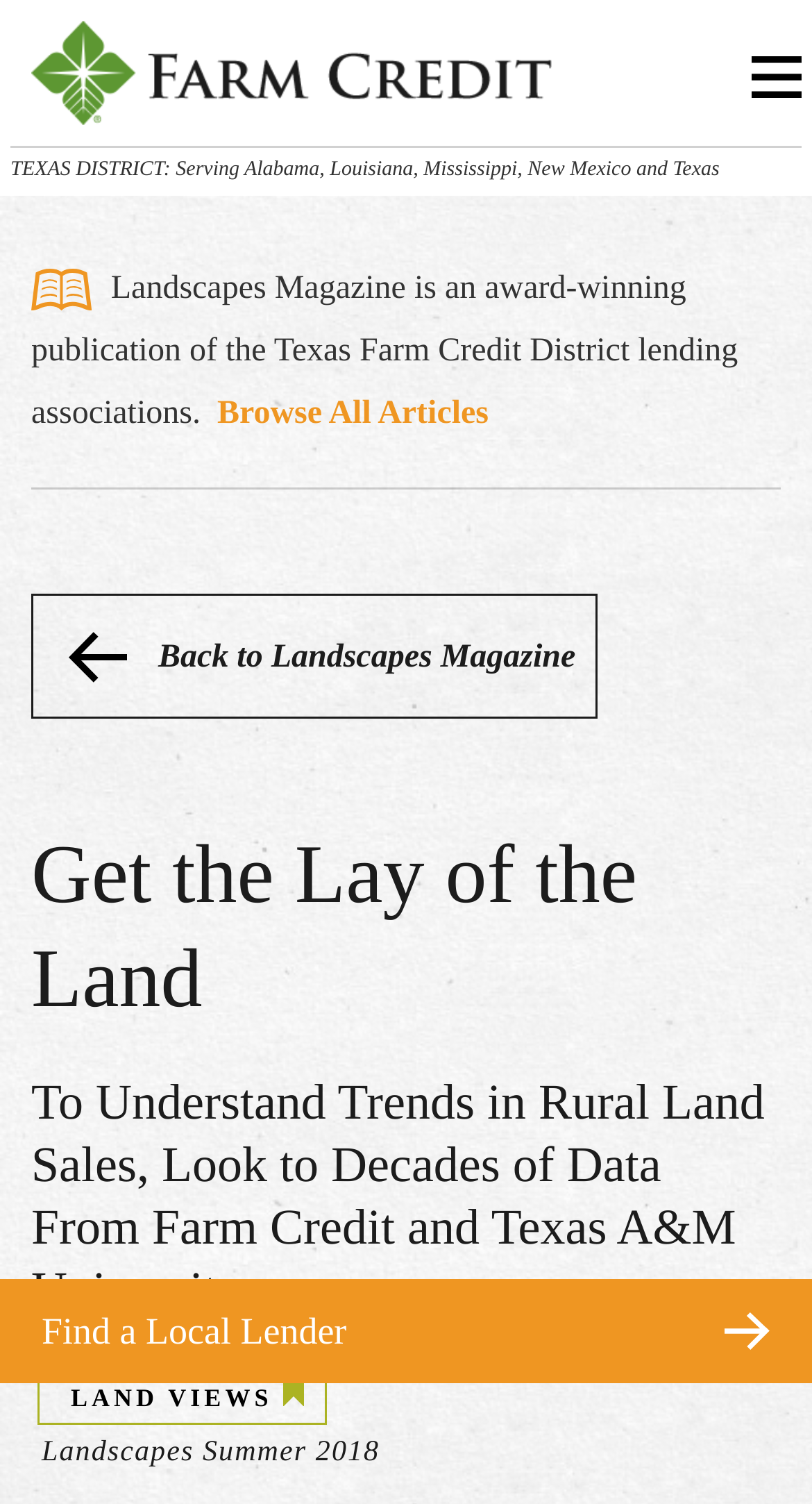What is the name of the magazine?
Based on the image, answer the question in a detailed manner.

I found the answer by looking at the StaticText element with the text 'Landscapes Magazine is an award-winning publication of the Texas Farm Credit District lending associations.' which is located below the 'Landscapes Publication Icon' image.